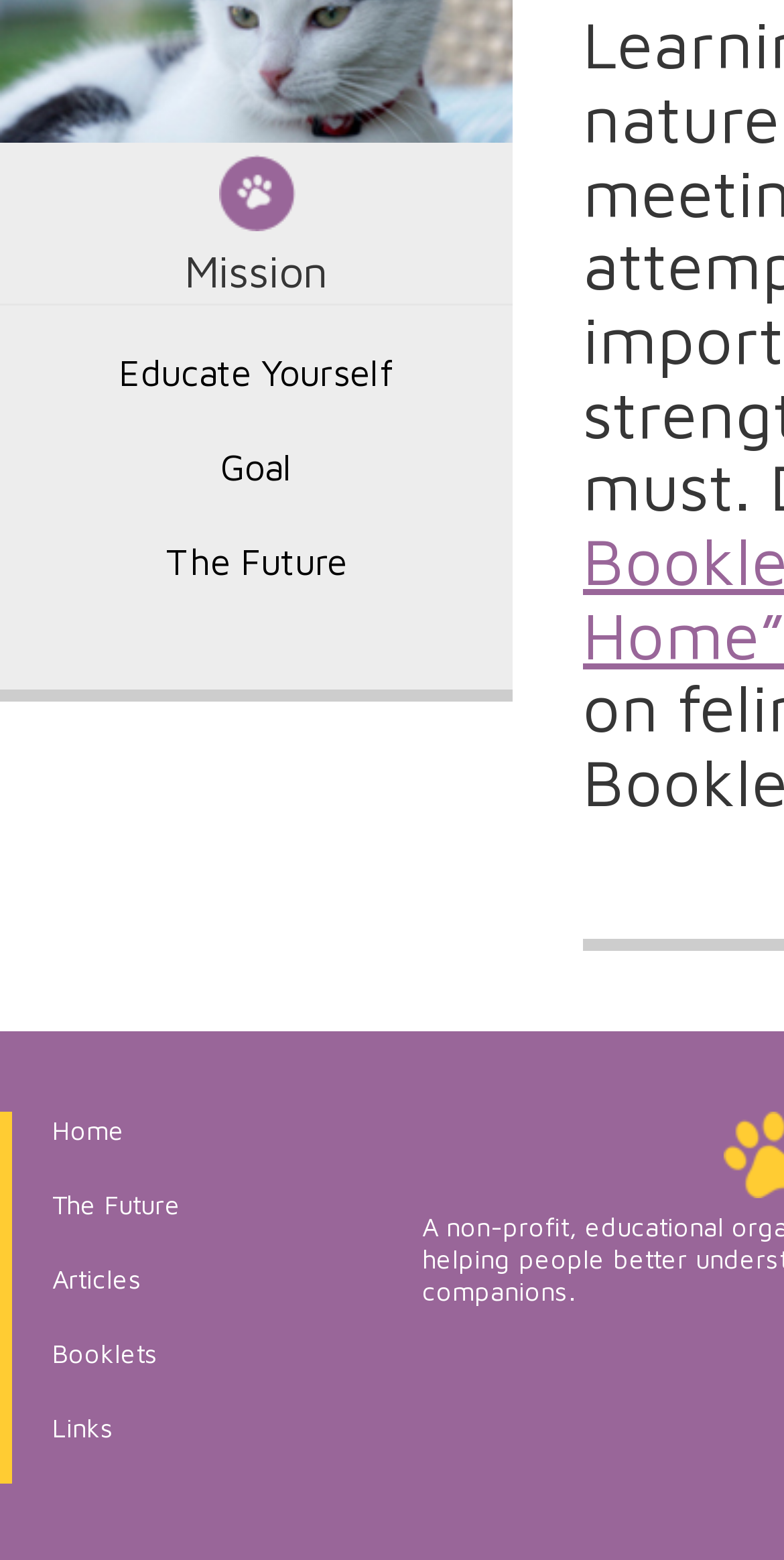Based on what you see in the screenshot, provide a thorough answer to this question: What is the last link in the bottom section?

The bottom section of the webpage has several links, and the last one is 'Links'. This can be determined by looking at the y2 coordinates of the links, which increase as you move down the page.